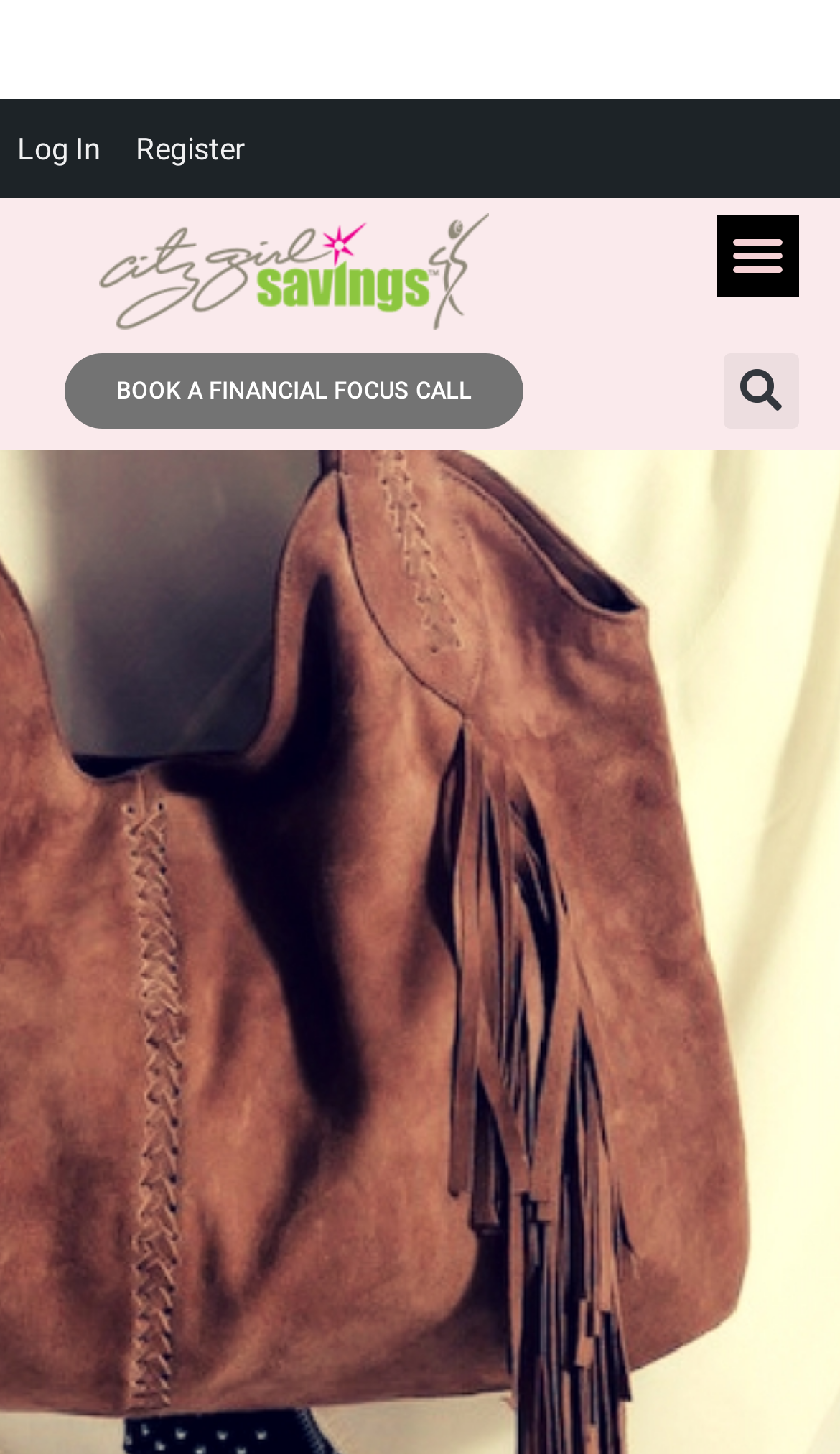Identify the main heading of the webpage and provide its text content.

How to Protect Suede & Leather Accessories